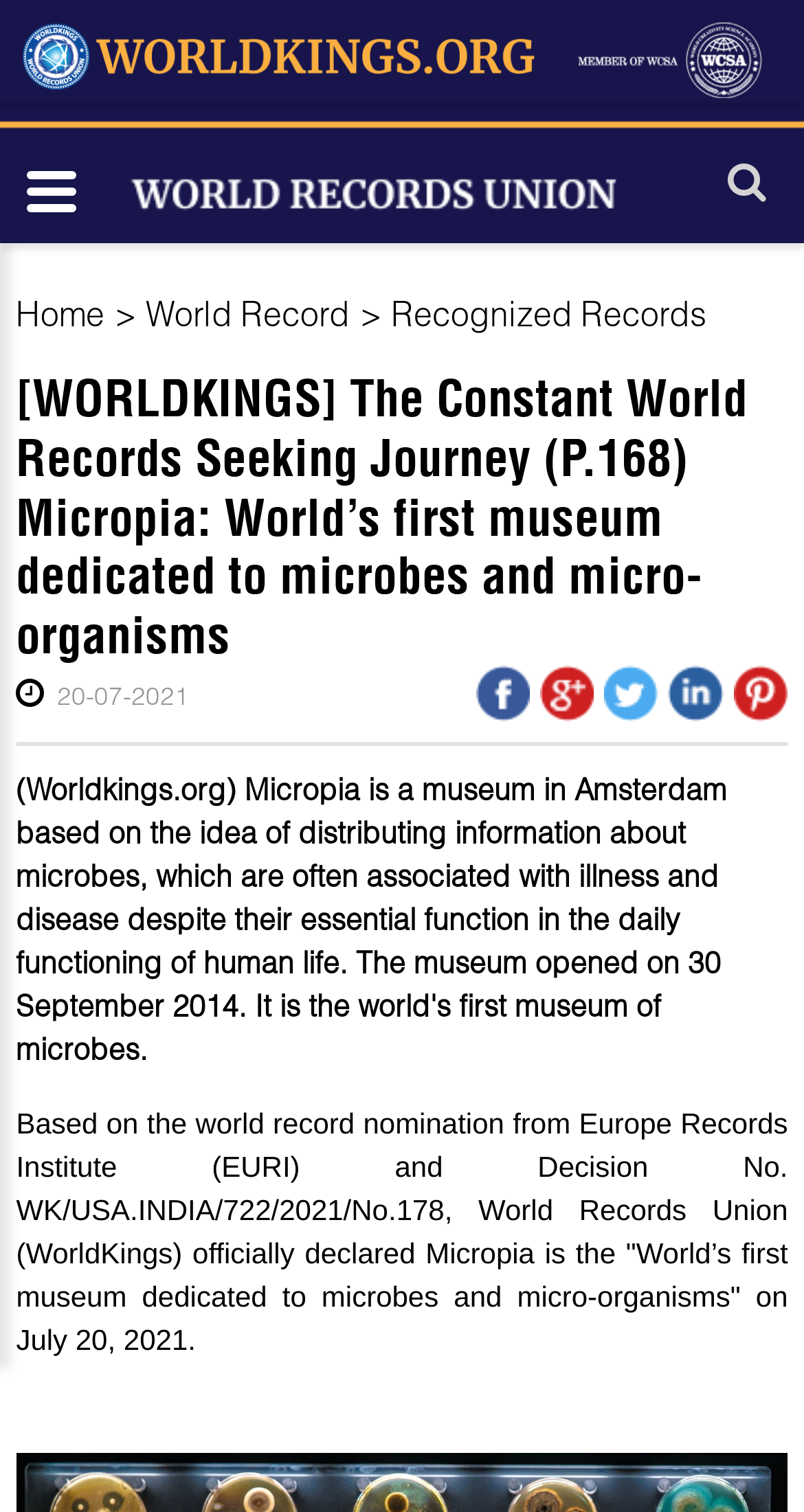Respond with a single word or phrase to the following question:
How many links are there in the top navigation bar?

4